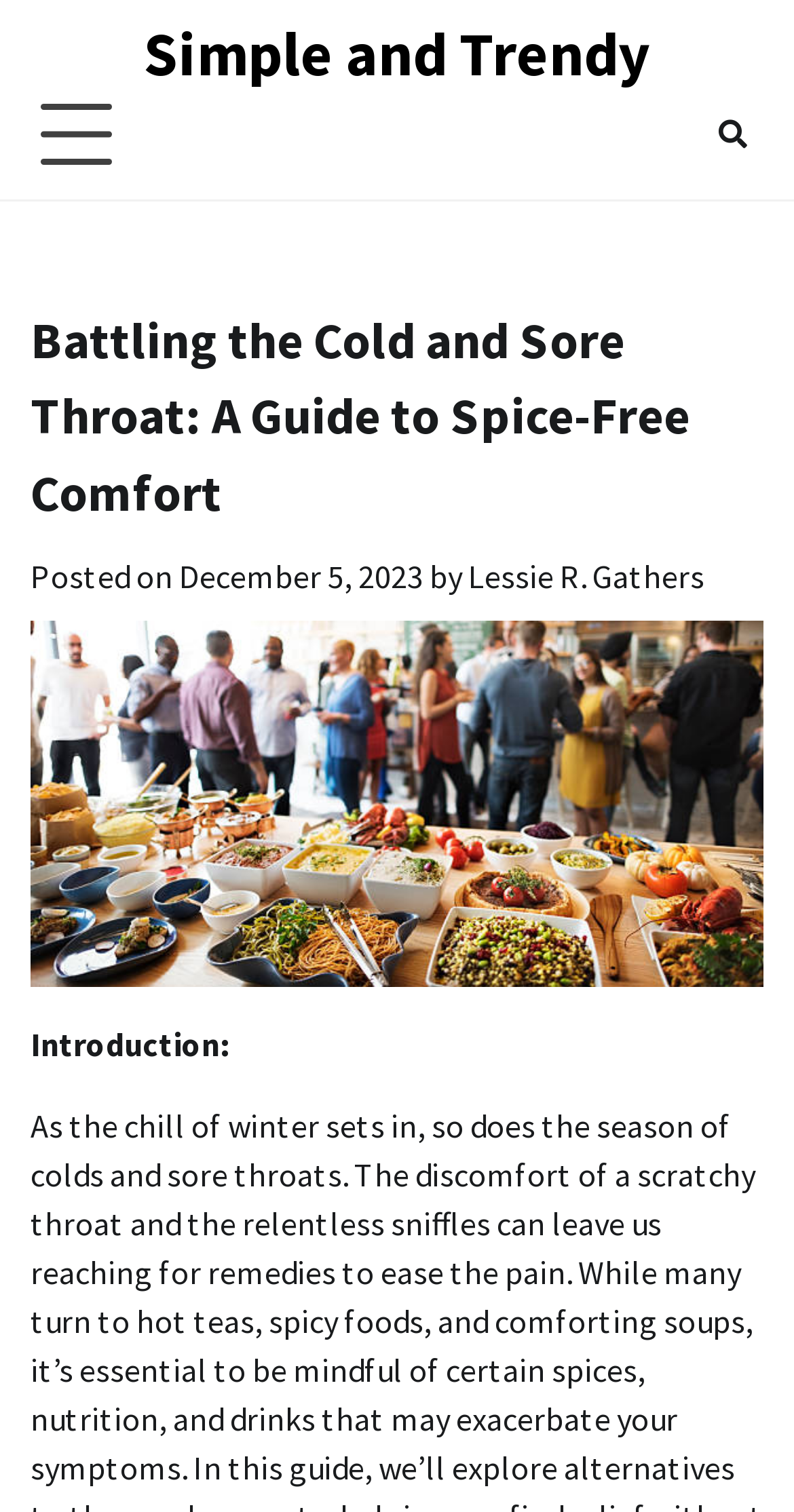What is the date of the article?
Refer to the screenshot and deliver a thorough answer to the question presented.

I found the date of the article by looking at the text 'Posted on' followed by a link with the date 'December 5, 2023'.